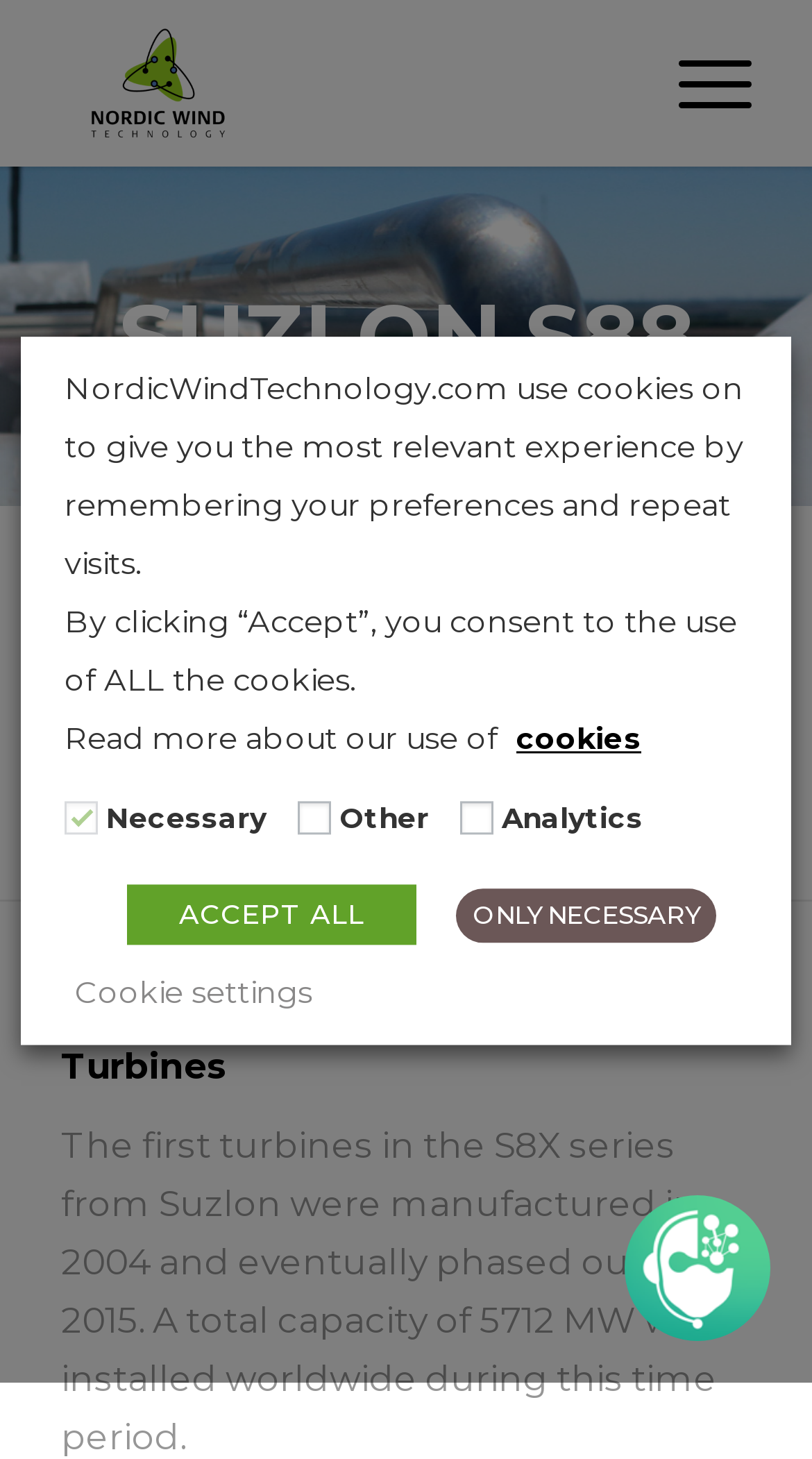Using the provided element description: "ACCEPT ALL", determine the bounding box coordinates of the corresponding UI element in the screenshot.

[0.156, 0.607, 0.513, 0.648]